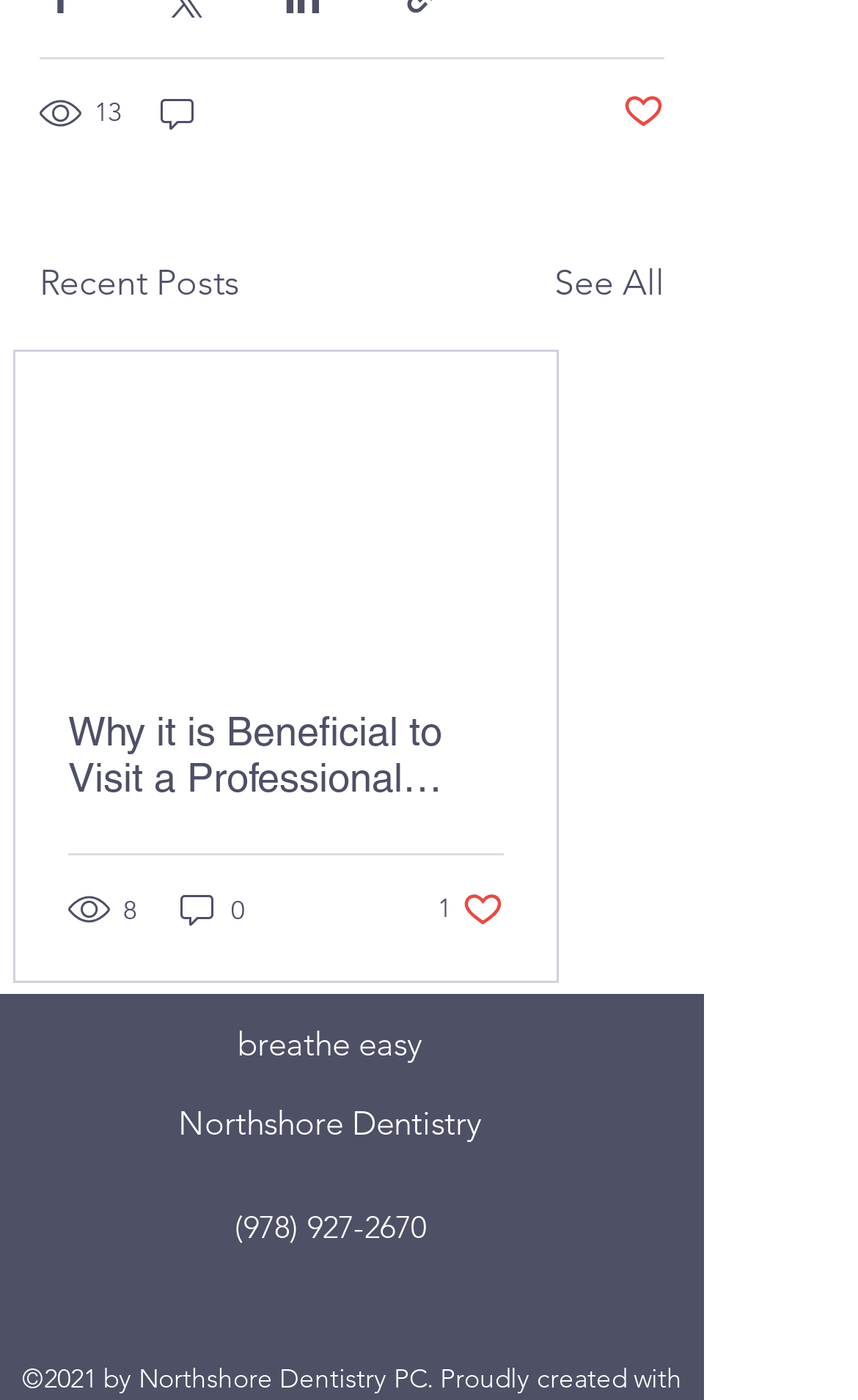What social media platforms are listed?
Examine the image closely and answer the question with as much detail as possible.

I found the answer by looking at the list of links in the 'Social Bar' section, which includes Google Places, Facebook, and YouTube.